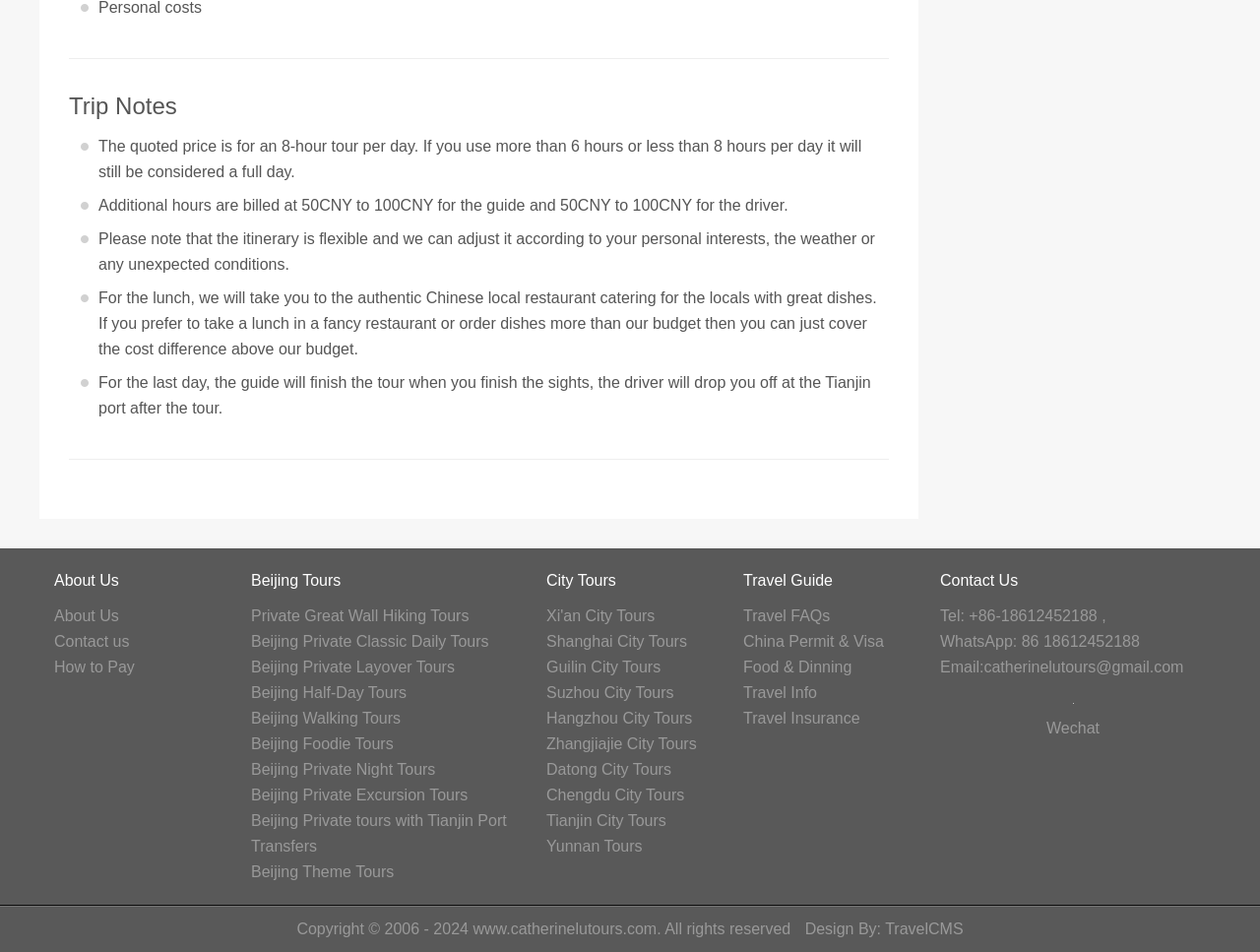Identify the bounding box coordinates of the element to click to follow this instruction: 'Contact us through WhatsApp'. Ensure the coordinates are four float values between 0 and 1, provided as [left, top, right, bottom].

[0.746, 0.665, 0.905, 0.683]